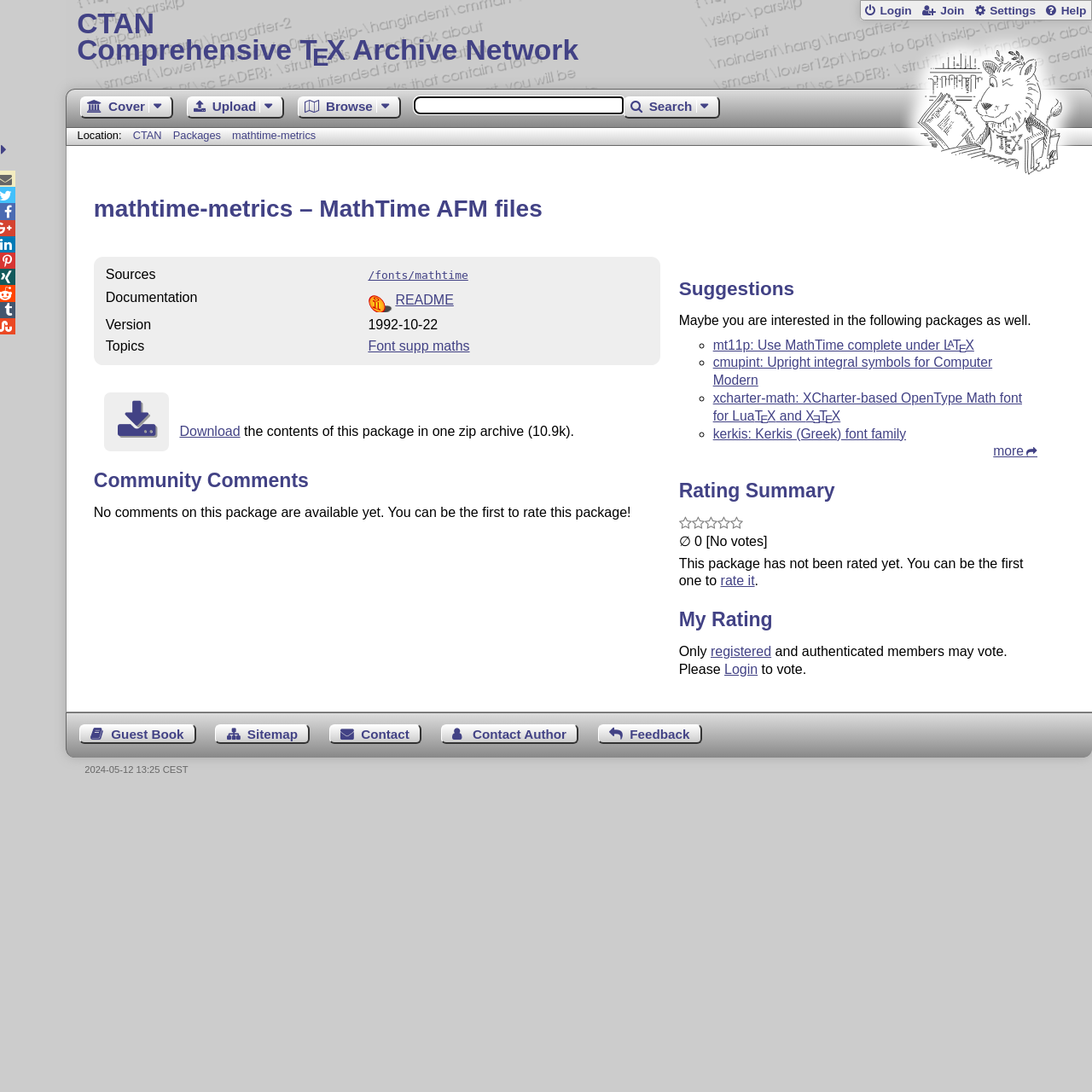What is the name of the package?
Using the details from the image, give an elaborate explanation to answer the question.

The name of the package can be found in the heading 'mathtime-metrics – MathTime AFM files' which is located in the main section of the webpage.